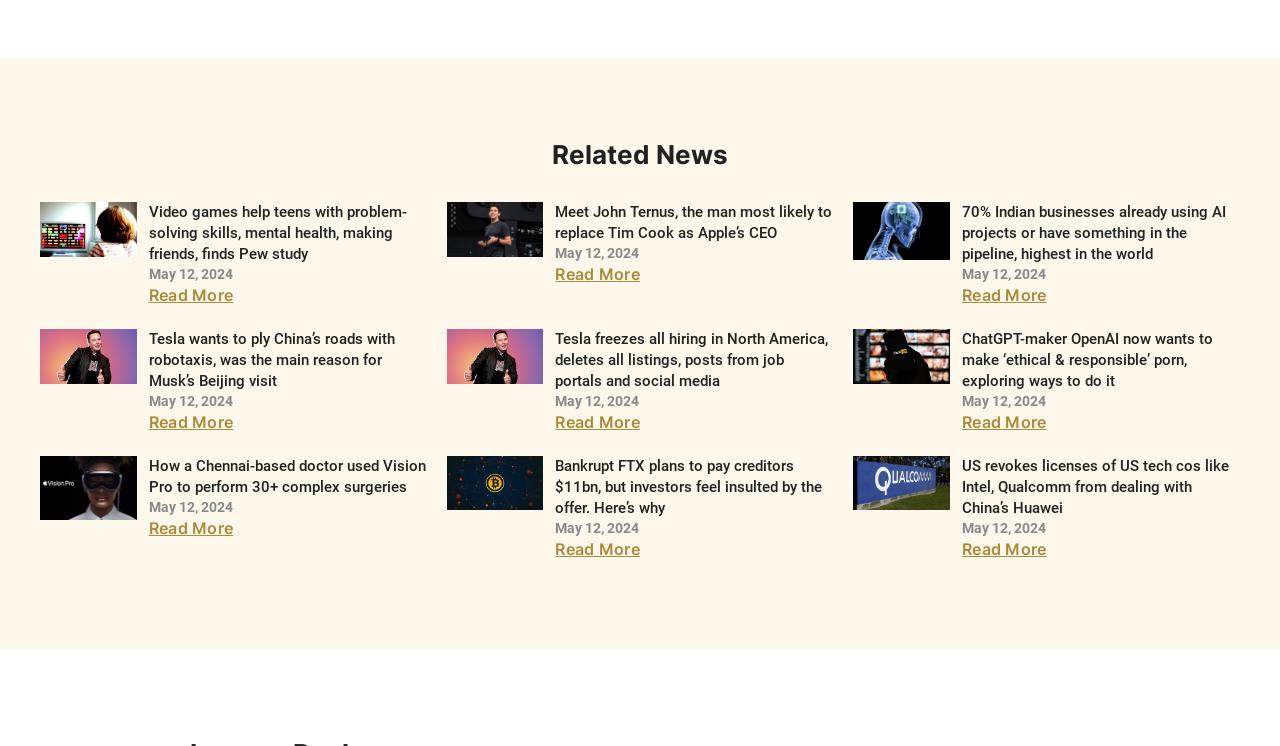Respond with a single word or short phrase to the following question: 
What is the date of the article 'Video games help teens with problem-solving skills, mental health, making friends, finds Pew study'?

May 12, 2024